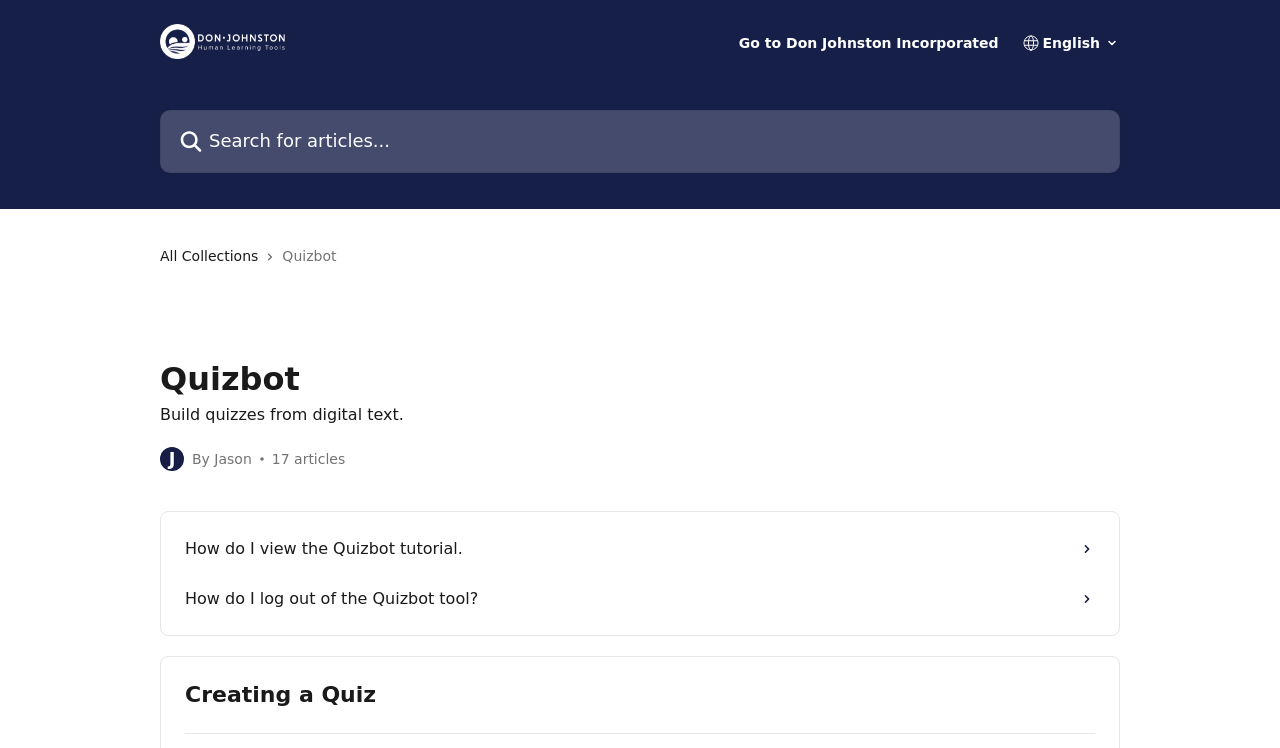Identify the bounding box coordinates of the part that should be clicked to carry out this instruction: "View the Quizbot tutorial".

[0.135, 0.701, 0.865, 0.767]